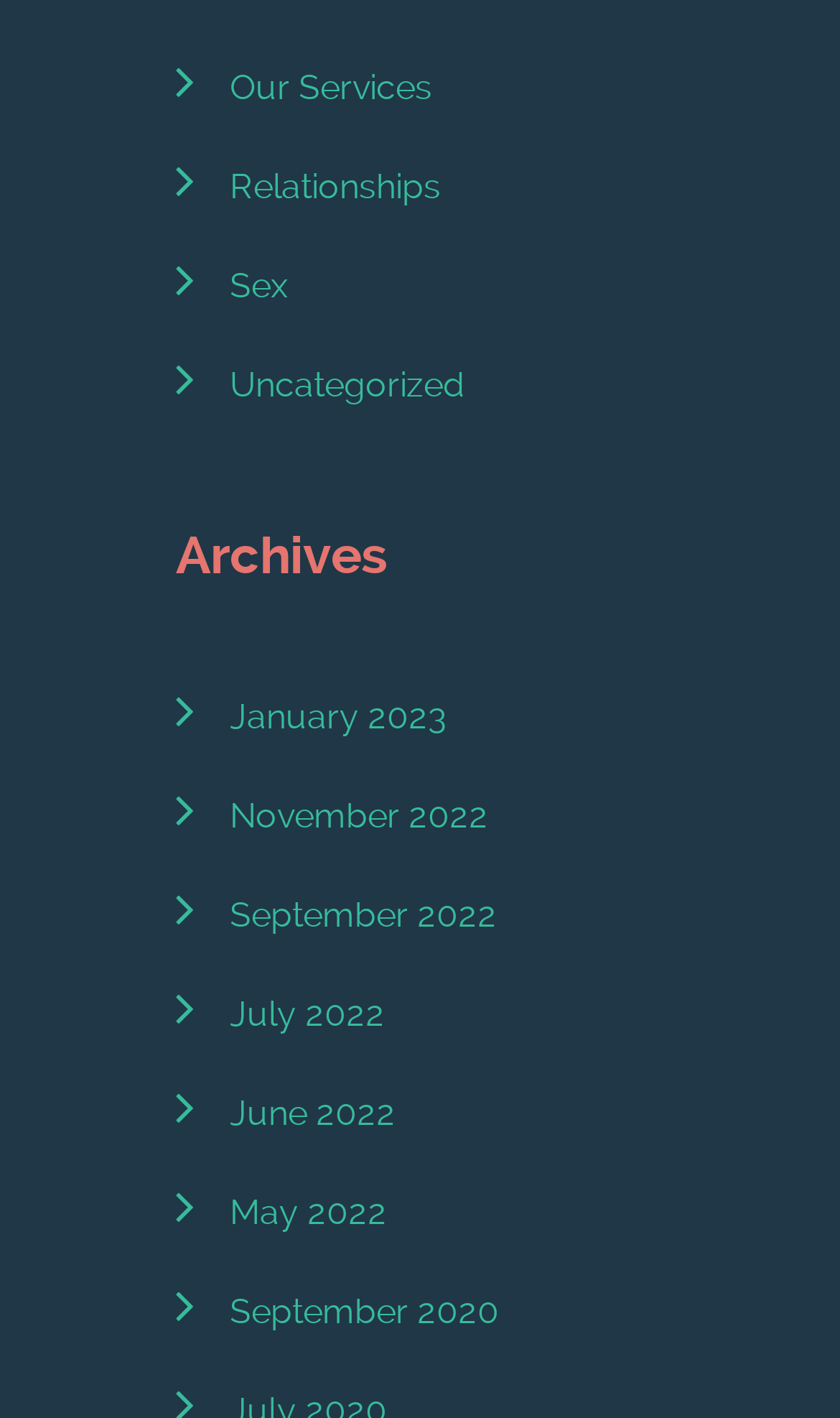Please specify the coordinates of the bounding box for the element that should be clicked to carry out this instruction: "View our services". The coordinates must be four float numbers between 0 and 1, formatted as [left, top, right, bottom].

[0.273, 0.046, 0.514, 0.075]